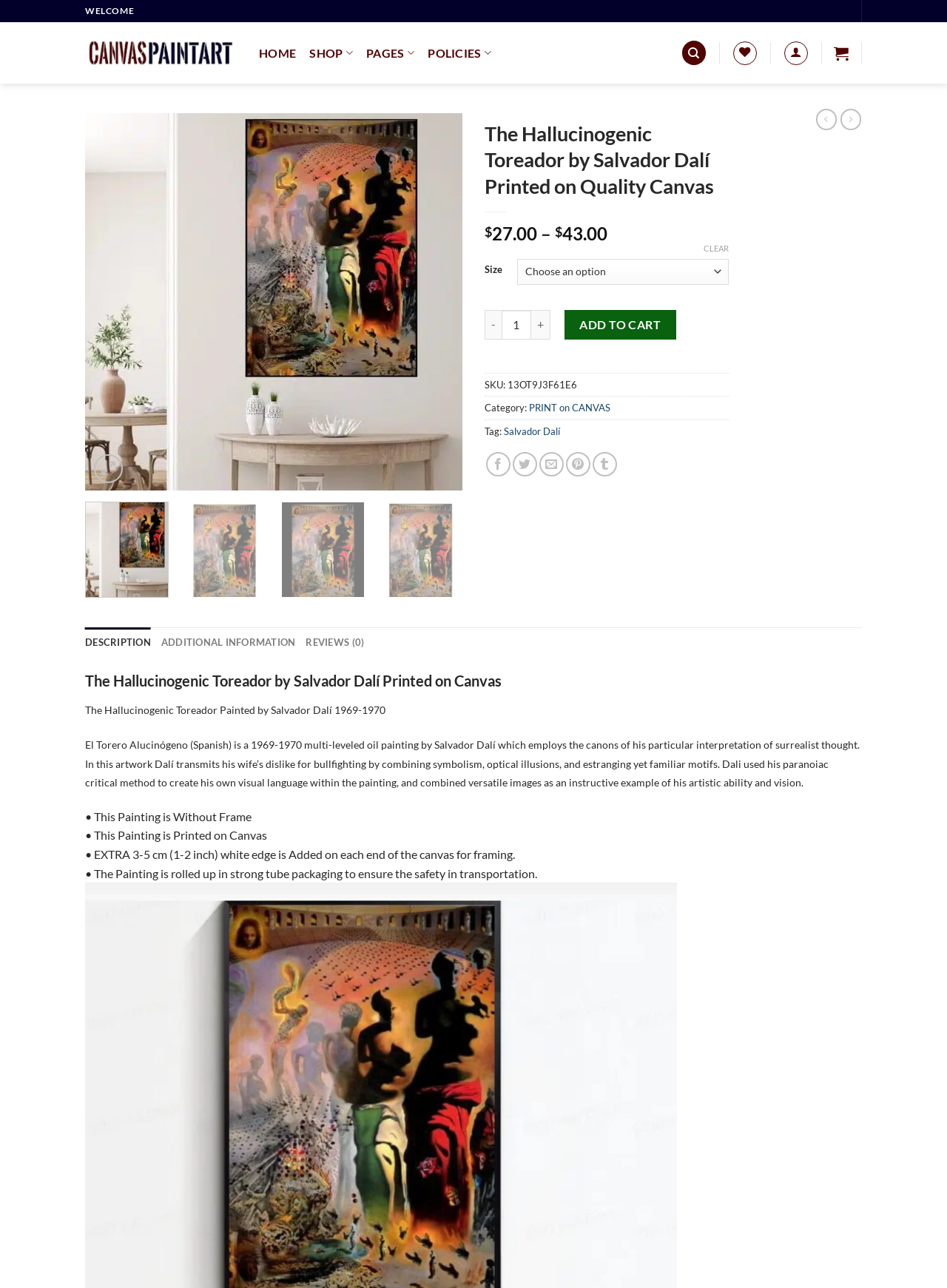Pinpoint the bounding box coordinates of the area that should be clicked to complete the following instruction: "Change the product quantity". The coordinates must be given as four float numbers between 0 and 1, i.e., [left, top, right, bottom].

[0.53, 0.241, 0.561, 0.264]